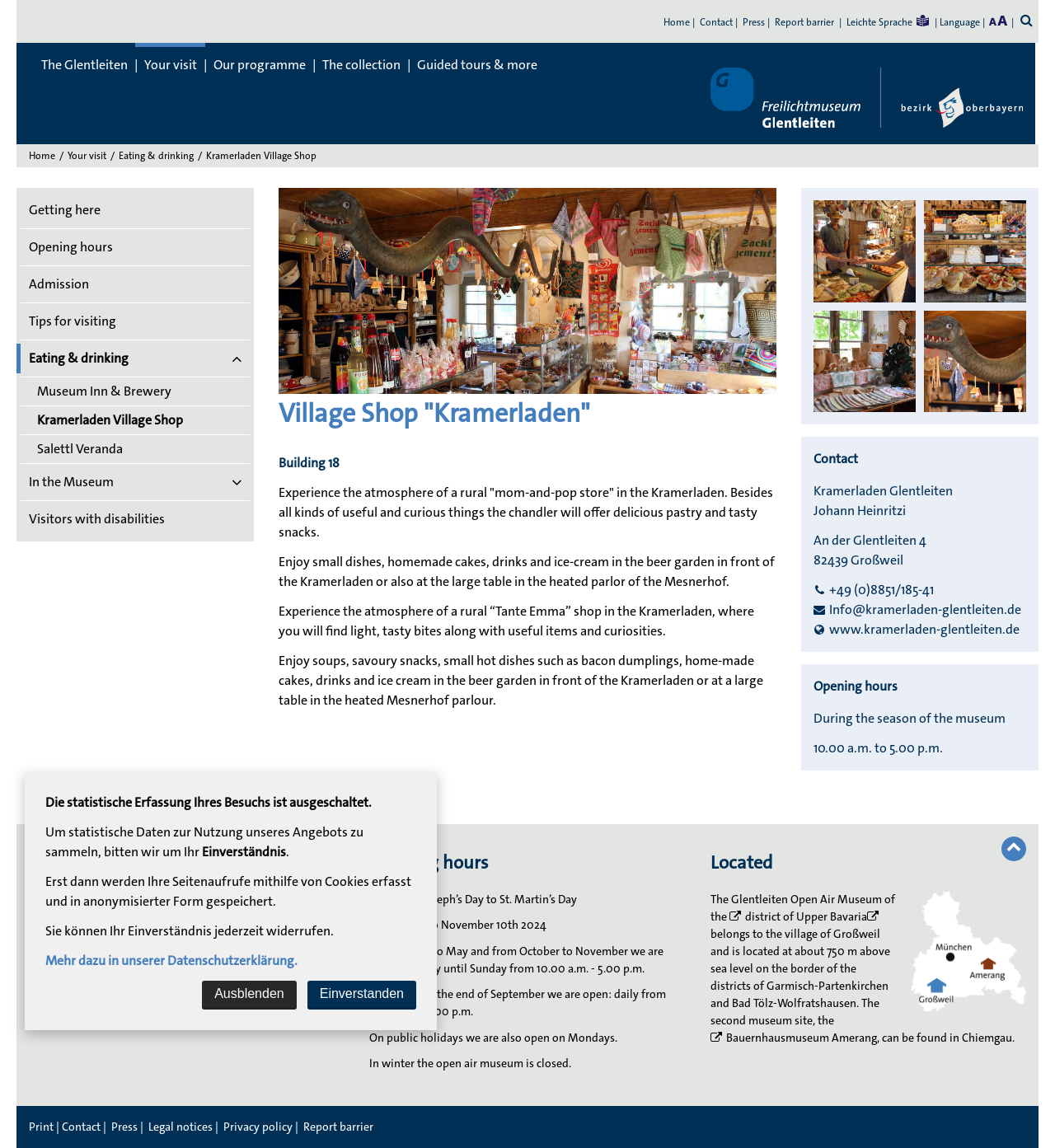Determine the bounding box coordinates for the UI element matching this description: "Glentleiten Open Air Museum".

[0.027, 0.776, 0.327, 0.791]